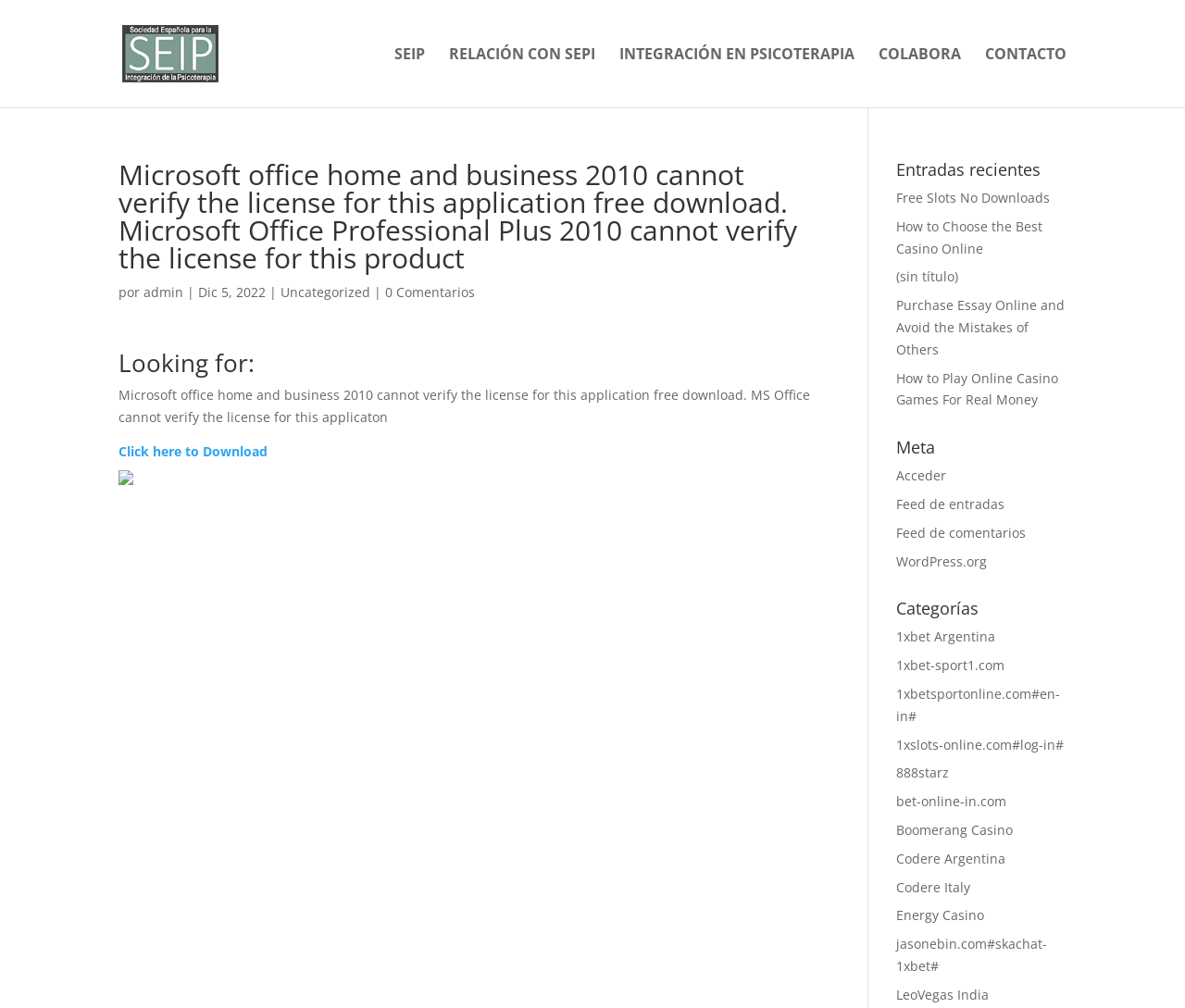Please examine the image and provide a detailed answer to the question: What is the name of the product that cannot verify the license?

The webpage has a heading that mentions 'Microsoft office home and business 2010 cannot verify the license for this application free download.' and 'Microsoft Office Professional Plus 2010 cannot verify the license for this product'. From this, we can infer that the product that cannot verify the license is Microsoft Office.